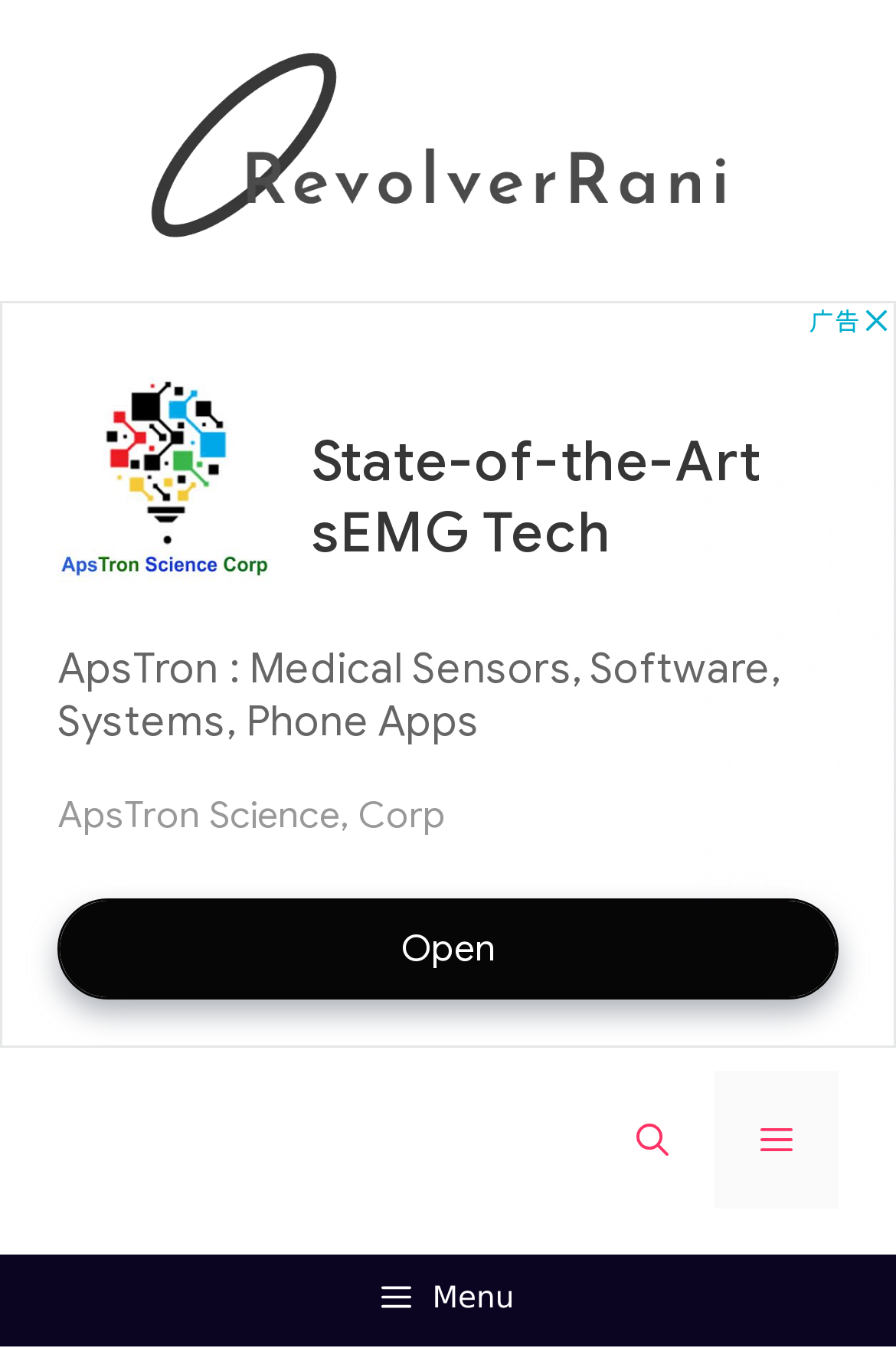Given the element description "Menu" in the screenshot, predict the bounding box coordinates of that UI element.

[0.797, 0.795, 0.936, 0.897]